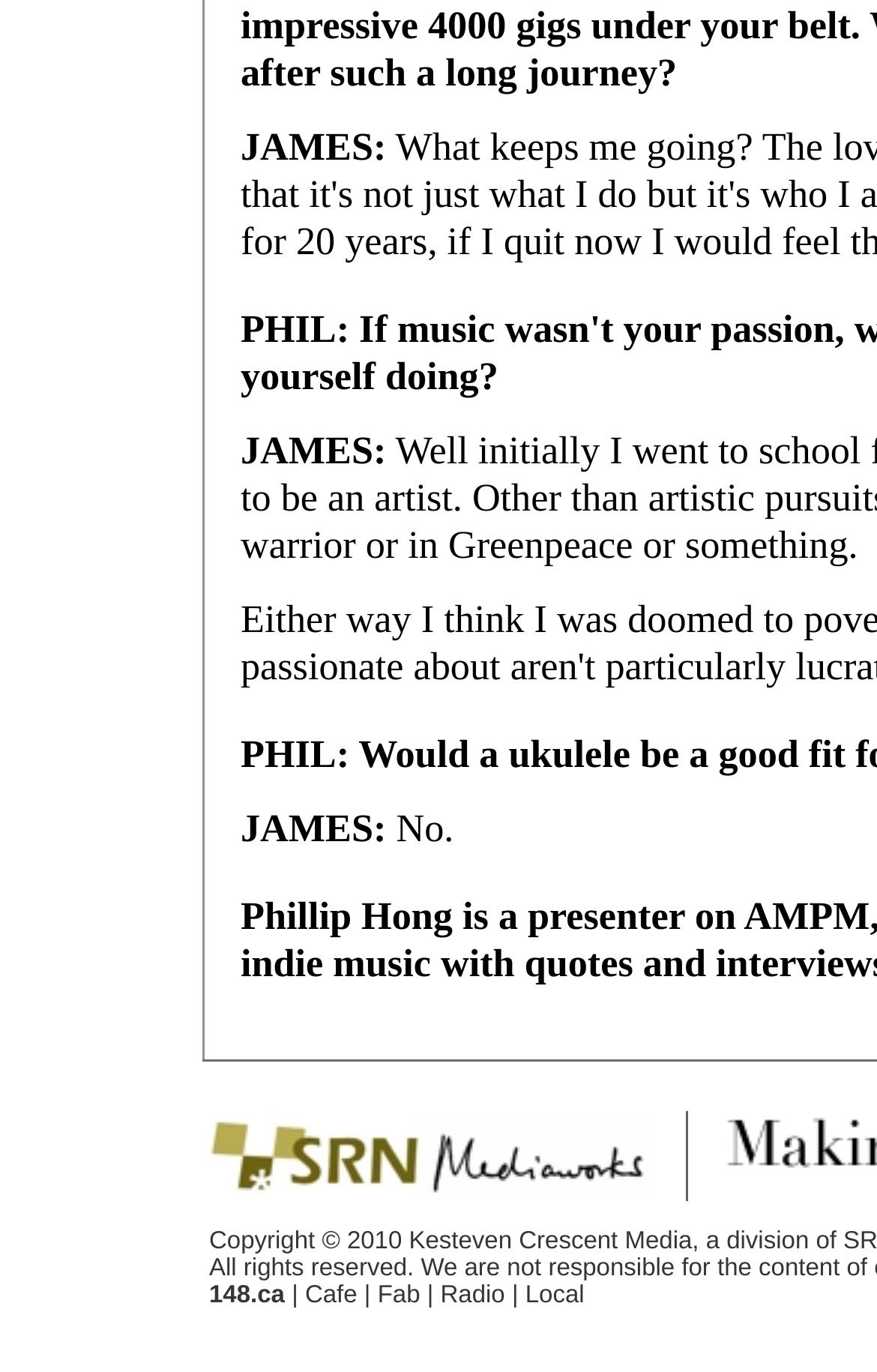Respond with a single word or phrase:
What is the position of the image?

Top-left